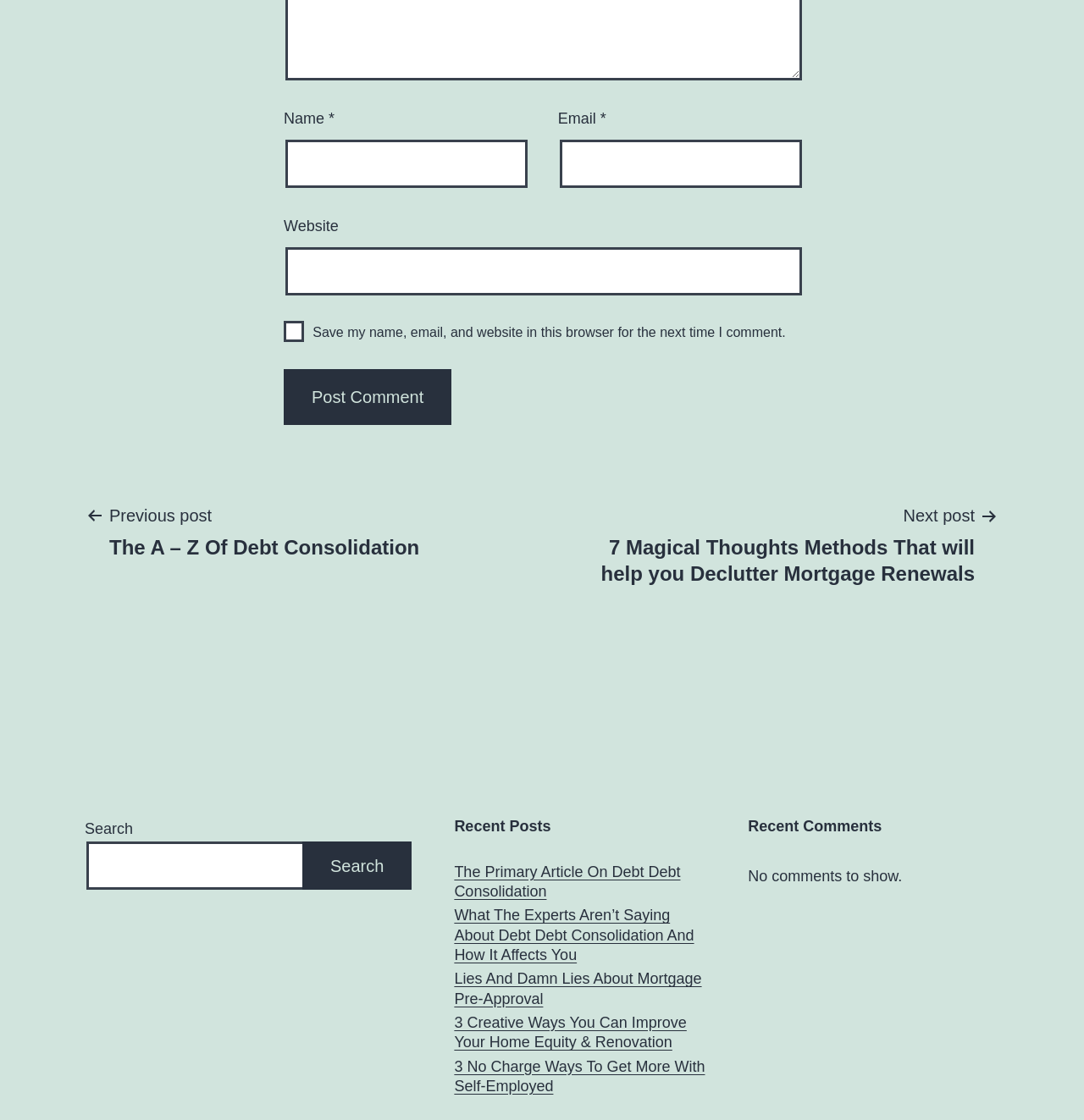What is the current state of the comments section?
Please answer the question with as much detail as possible using the screenshot.

The 'Recent Comments' section has a static text 'No comments to show.', indicating that there are currently no comments to display.